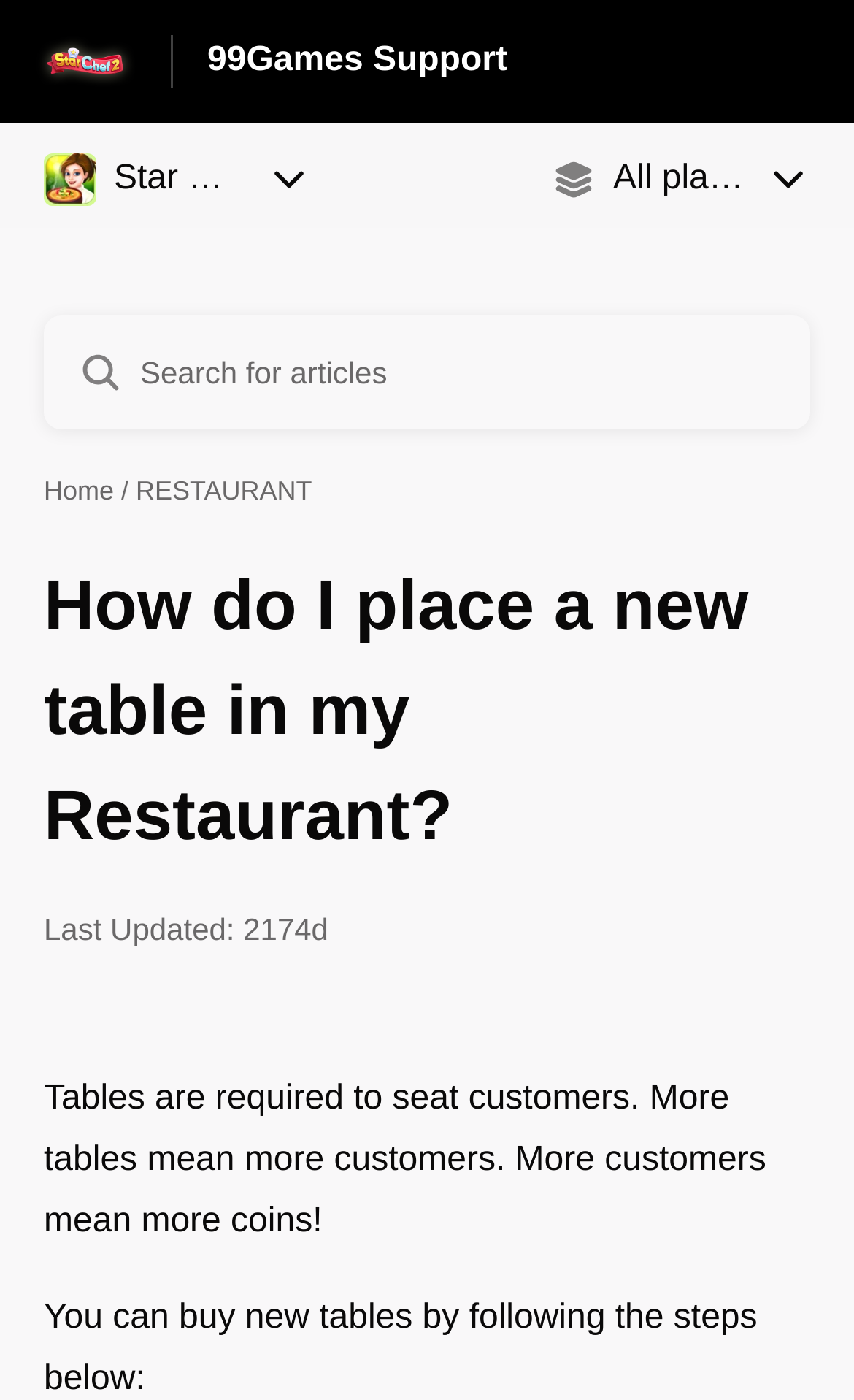Respond to the question below with a single word or phrase:
What is the name of the game?

Star Chef: Cooking Game